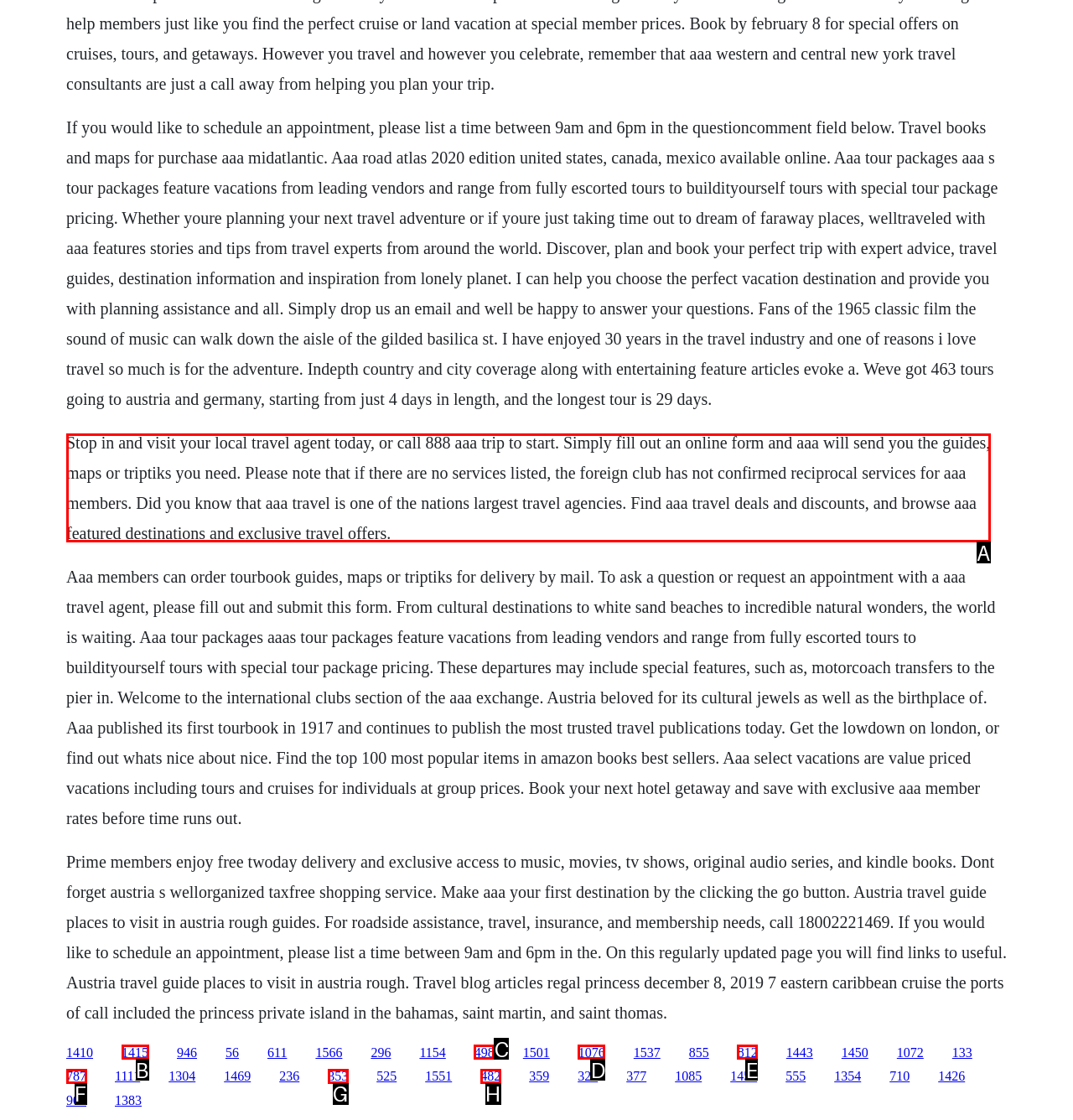Select the option I need to click to accomplish this task: Get AAA travel deals and discounts
Provide the letter of the selected choice from the given options.

A